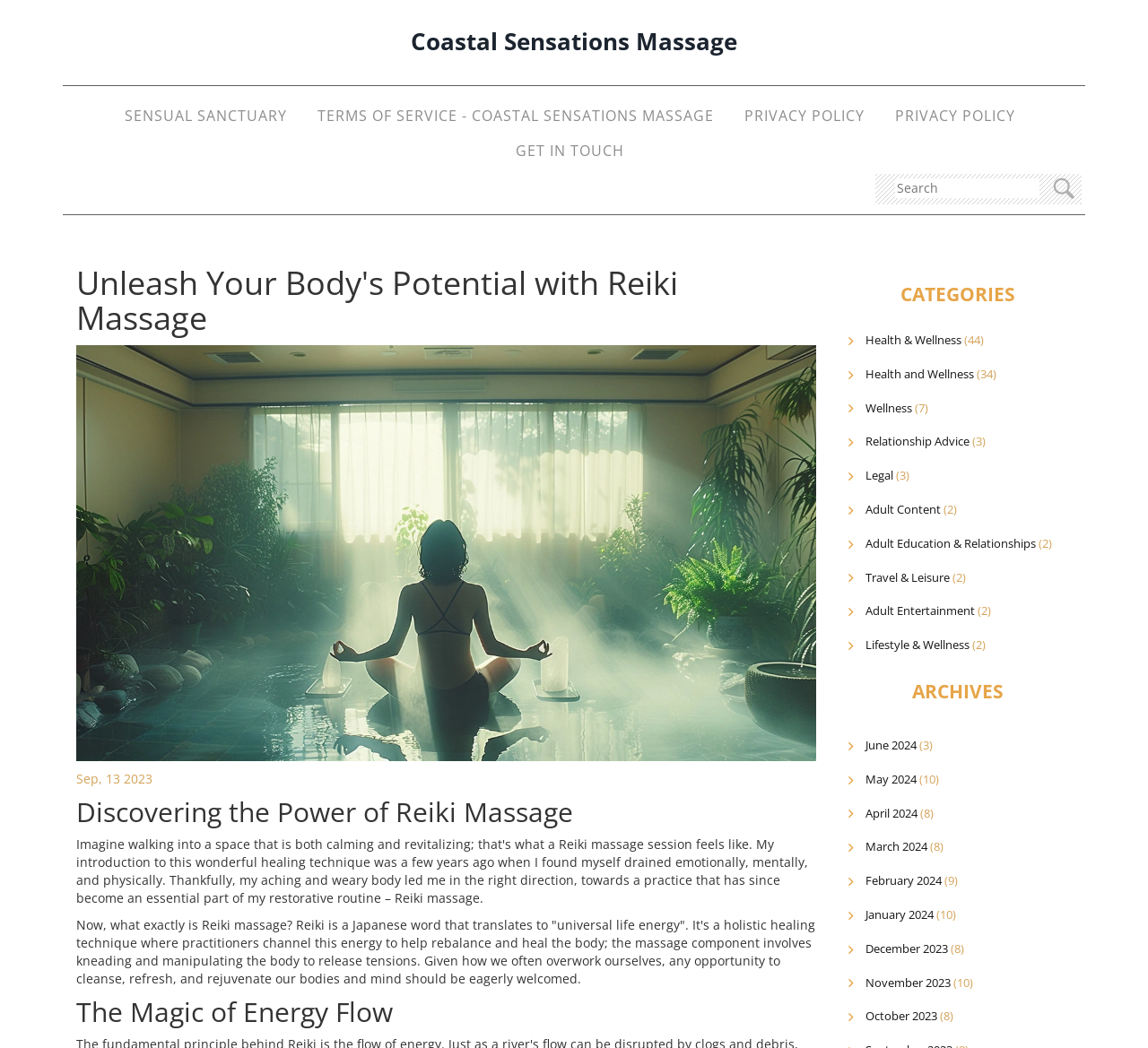Provide the bounding box coordinates of the UI element this sentence describes: "March 2024 (8)".

[0.734, 0.792, 0.934, 0.825]